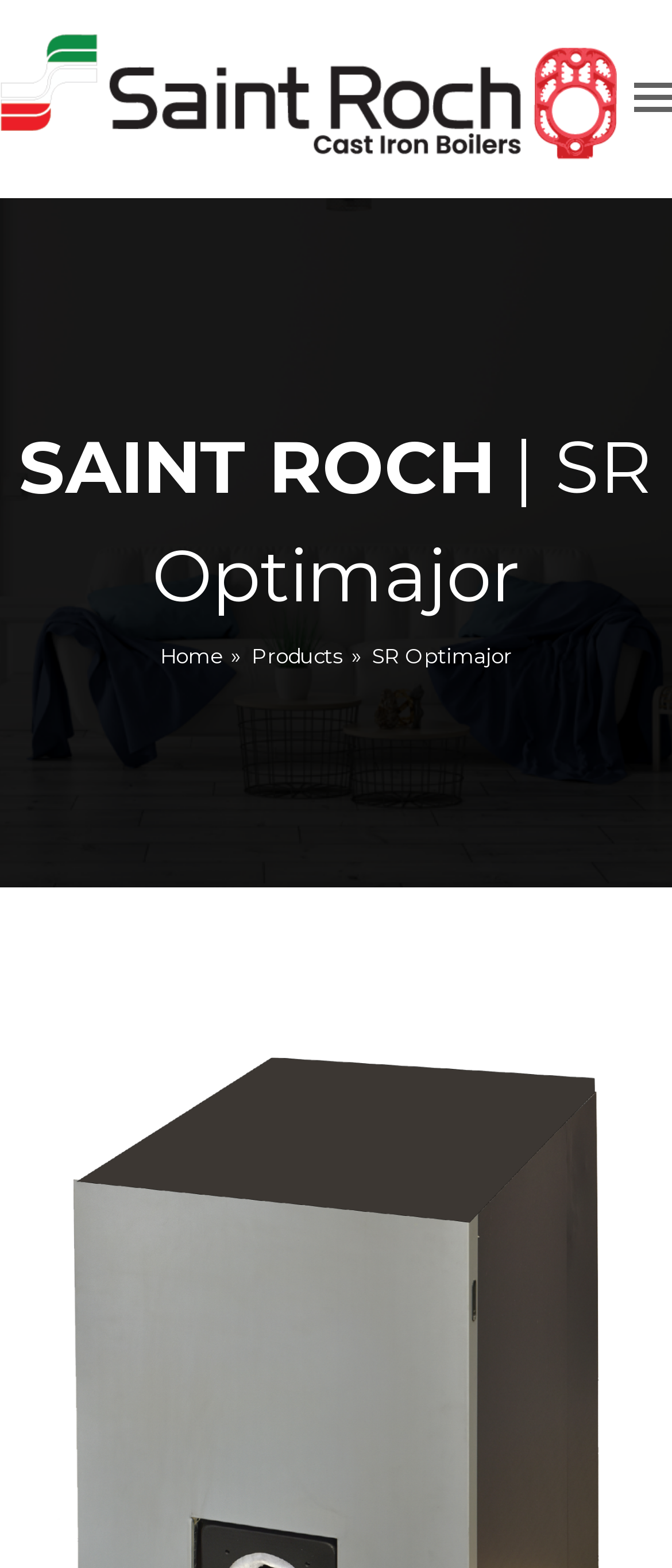What is the current page?
Refer to the image and respond with a one-word or short-phrase answer.

SR Optimajor